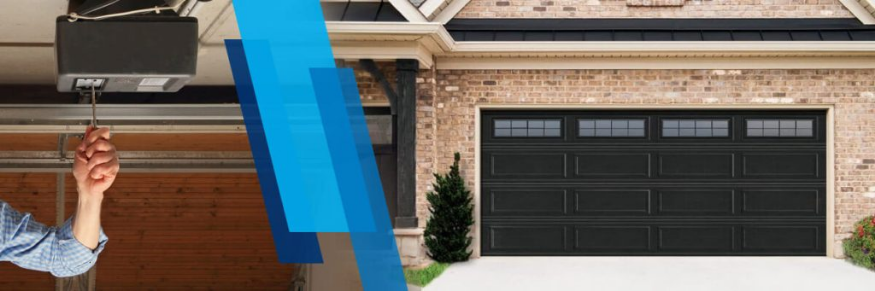What is the color of the garage door?
Could you give a comprehensive explanation in response to this question?

The caption describes the image as showcasing a stylish black garage door featuring elegant lines and windows, set against a well-crafted brick facade. This indicates that the garage door in the image is black in color.